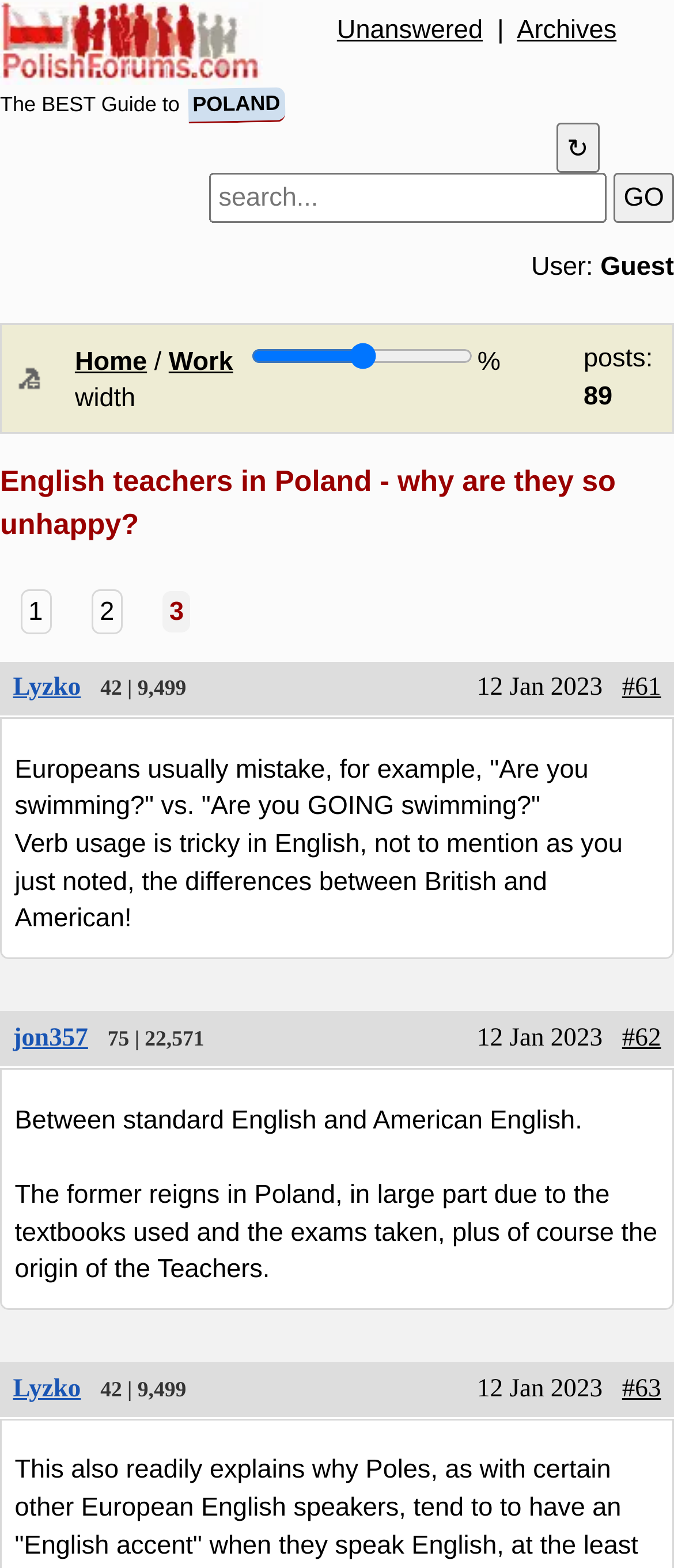Please reply to the following question using a single word or phrase: 
What is the date of the post by 'jon357'?

12 Jan 2023